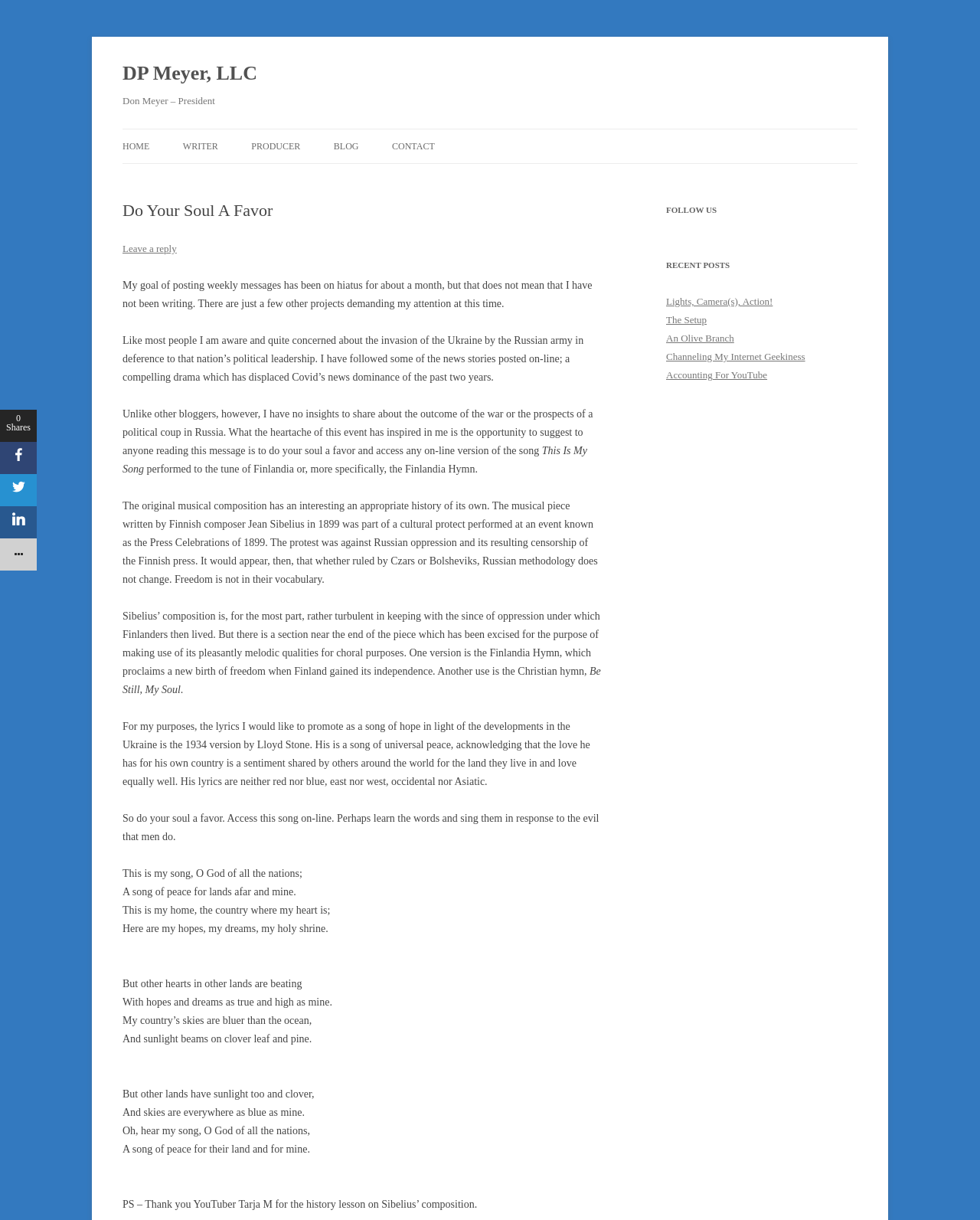What is the name of the song mentioned in the blog post?
We need a detailed and meticulous answer to the question.

The blog post mentions a song called 'This Is My Song', which is performed to the tune of Finlandia or the Finlandia Hymn. The song is mentioned as a song of hope in light of the developments in the Ukraine.